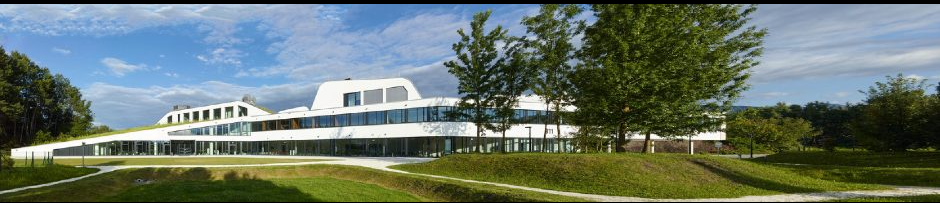What type of environment surrounds the building?
Based on the visual details in the image, please answer the question thoroughly.

The caption describes the surrounding environment as a 'lush green landscape', which includes a variety of trees and manicured lawns, creating a harmonious and natural setting for the laboratory.